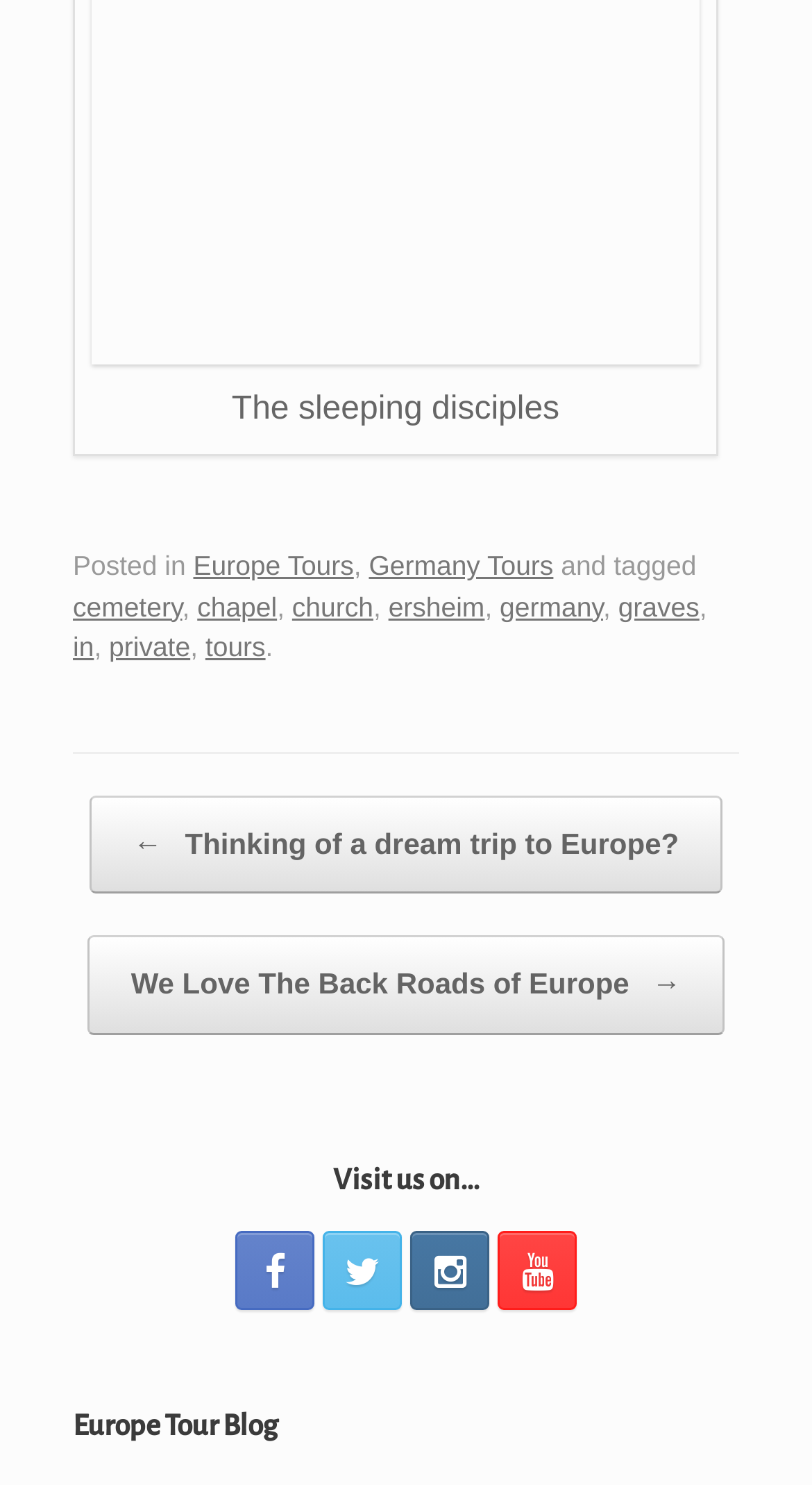Given the description: "Germany Tours", determine the bounding box coordinates of the UI element. The coordinates should be formatted as four float numbers between 0 and 1, [left, top, right, bottom].

[0.454, 0.37, 0.682, 0.391]